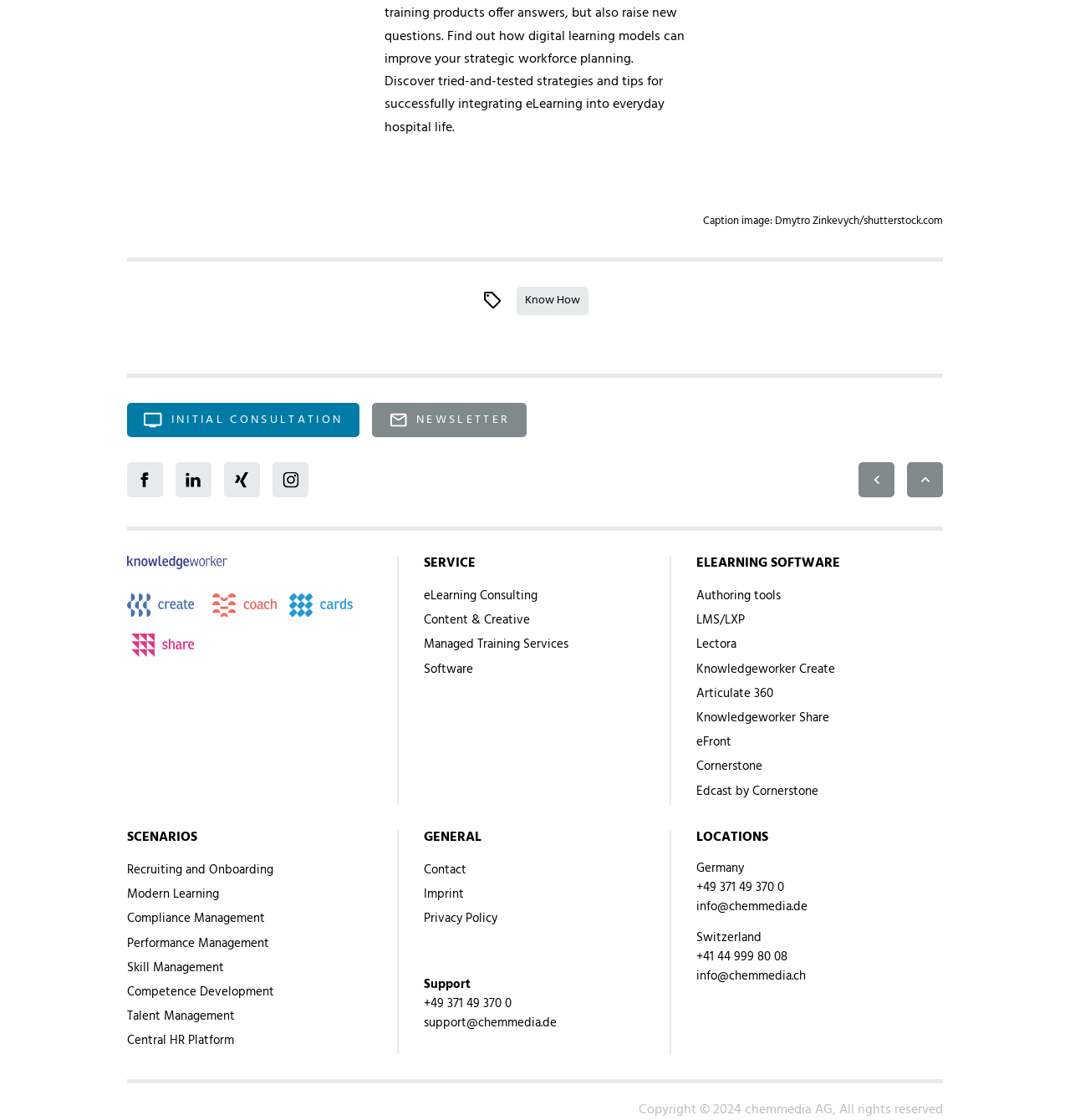Please locate the bounding box coordinates of the element's region that needs to be clicked to follow the instruction: "View Media Centre". The bounding box coordinates should be provided as four float numbers between 0 and 1, i.e., [left, top, right, bottom].

None